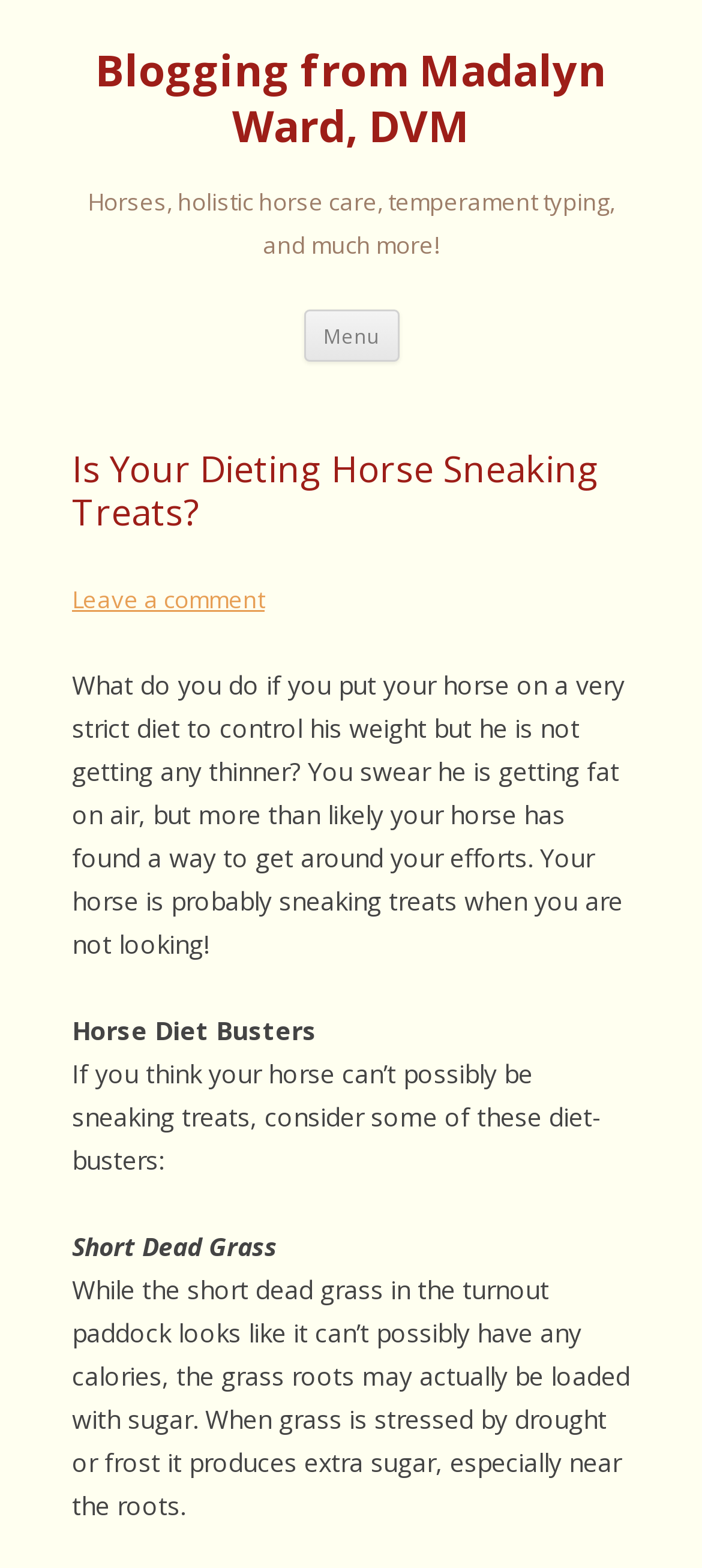Provide an in-depth caption for the contents of the webpage.

The webpage is a blog post titled "Is Your Dieting Horse Sneaking Treats?" by Madalyn Ward, DVM. At the top, there is a heading with the blog title "Blogging from Madalyn Ward, DVM" and a link with the same text. Below this, there is a secondary heading that reads "Horses, holistic horse care, temperament typing, and much more!".

To the right of these headings, there is a button labeled "Menu" and a link that says "Skip to content". The main content of the page starts below these elements. It begins with a heading that repeats the title of the blog post, "Is Your Dieting Horse Sneaking Treats?".

Below the title, there is a paragraph of text that discusses the problem of a horse not losing weight despite being on a strict diet. The text suggests that the horse may be sneaking treats when the owner is not looking. This is followed by a link that says "Leave a comment".

The next section of the page is headed by the title "Horse Diet Busters". This is followed by a paragraph of text that introduces the idea that there are certain factors that can undermine a horse's diet. The text then lists one of these factors, "Short Dead Grass", which is explained in a subsequent paragraph. The paragraph explains that the roots of short dead grass can be high in sugar, especially when the grass is stressed by drought or frost.